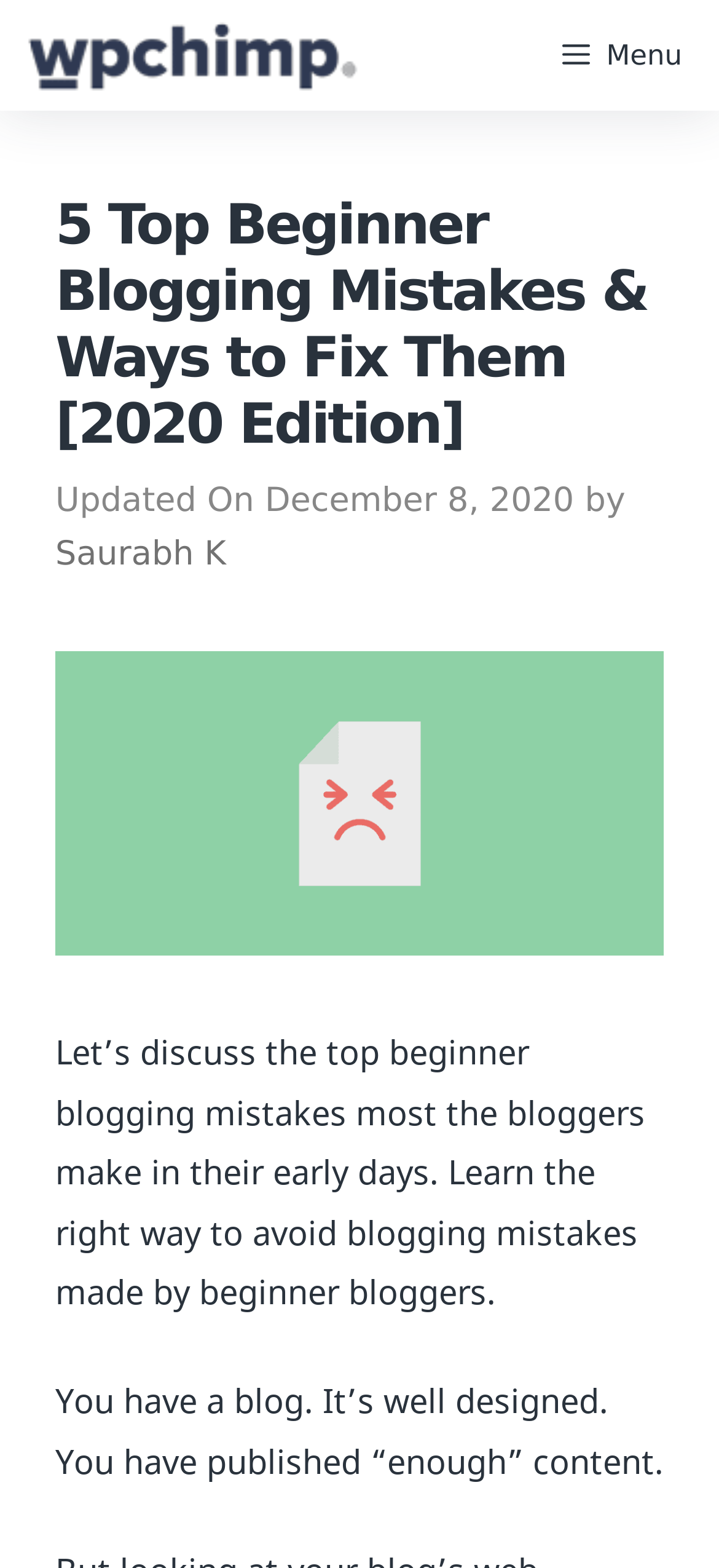Provide your answer to the question using just one word or phrase: How many paragraphs are in the introduction?

2